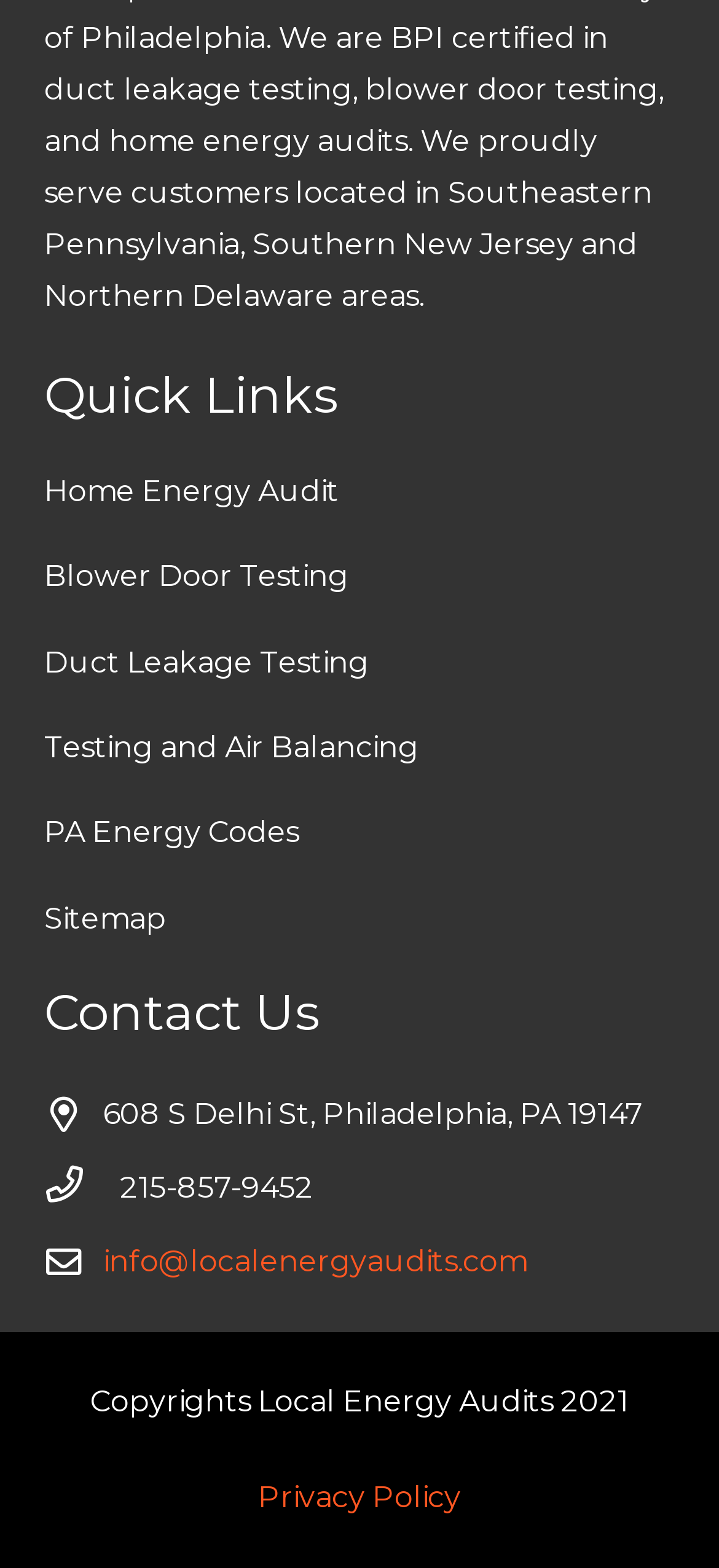Show me the bounding box coordinates of the clickable region to achieve the task as per the instruction: "Send an email to info@localenergyaudits.com".

[0.144, 0.793, 0.733, 0.815]